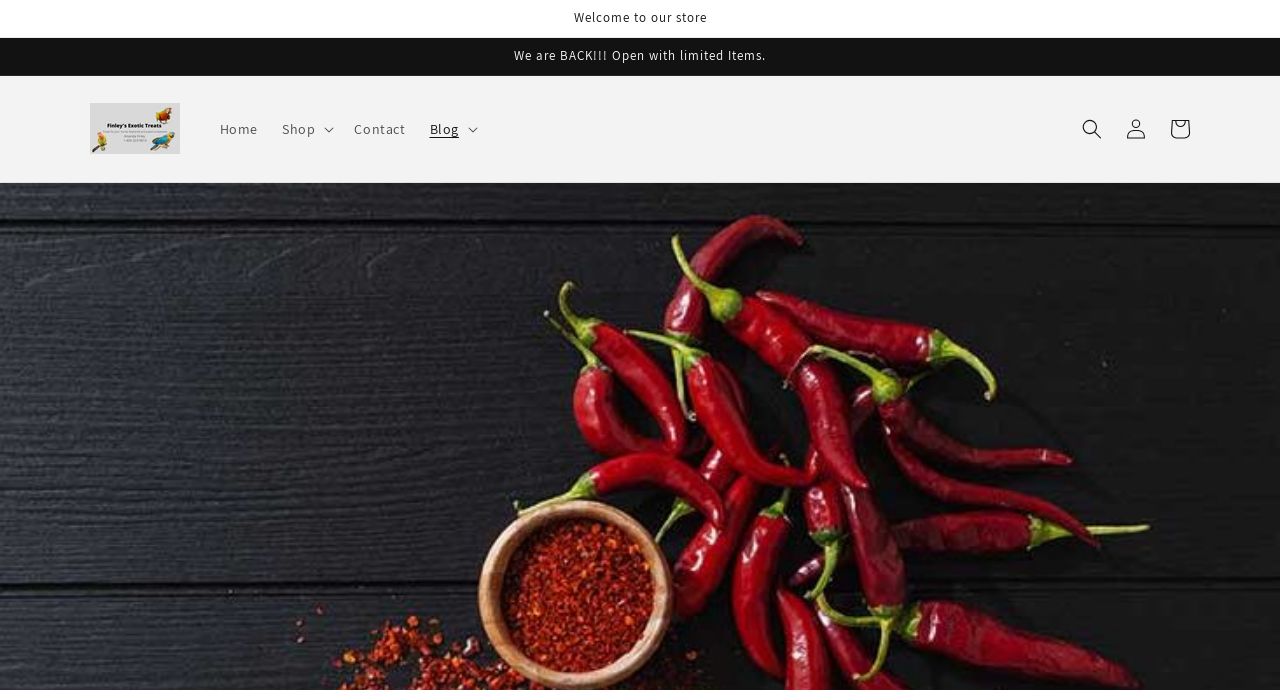Find and specify the bounding box coordinates that correspond to the clickable region for the instruction: "view the cart".

[0.905, 0.155, 0.939, 0.219]